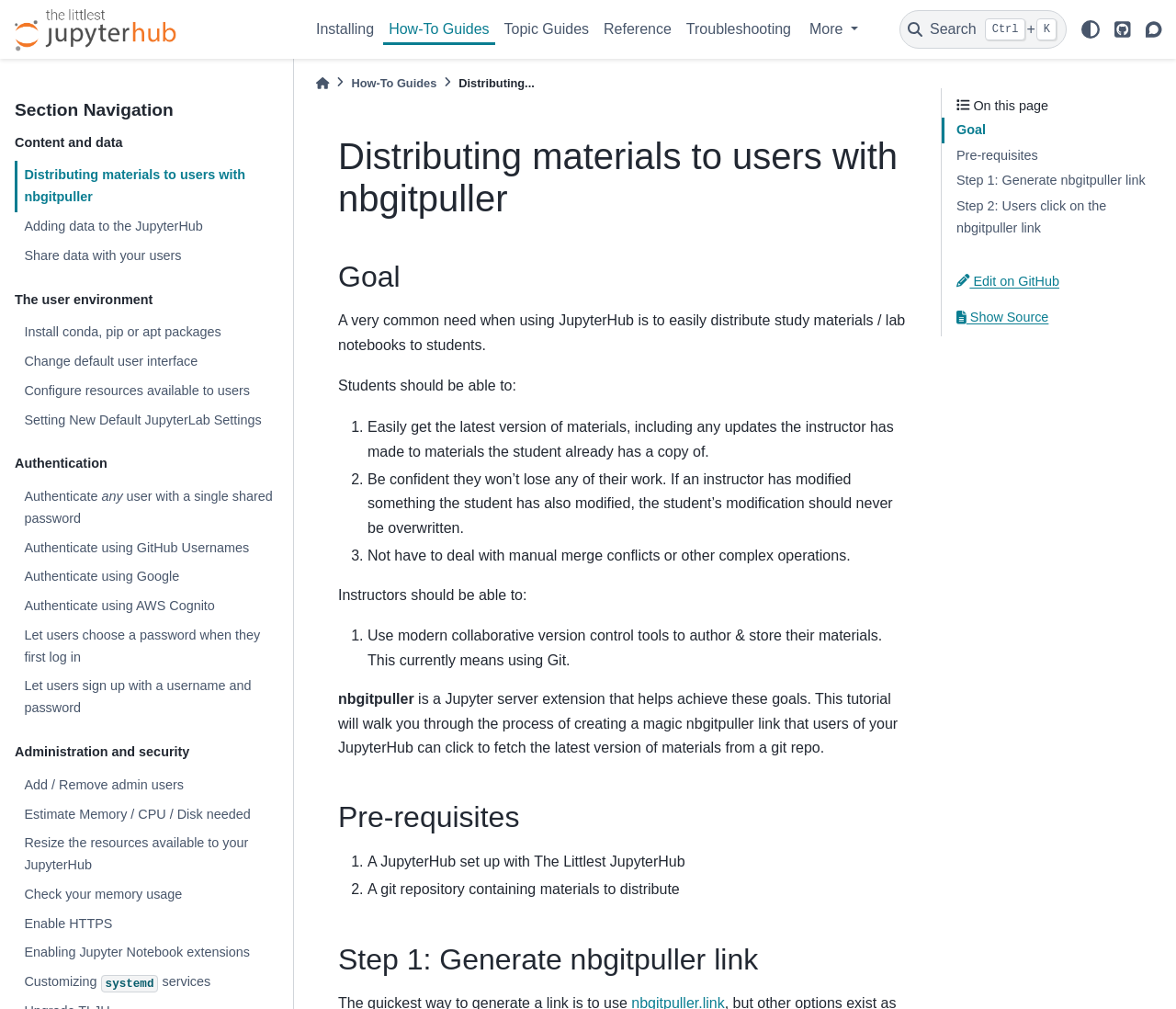Provide the bounding box coordinates of the area you need to click to execute the following instruction: "Edit on GitHub".

[0.813, 0.271, 0.901, 0.286]